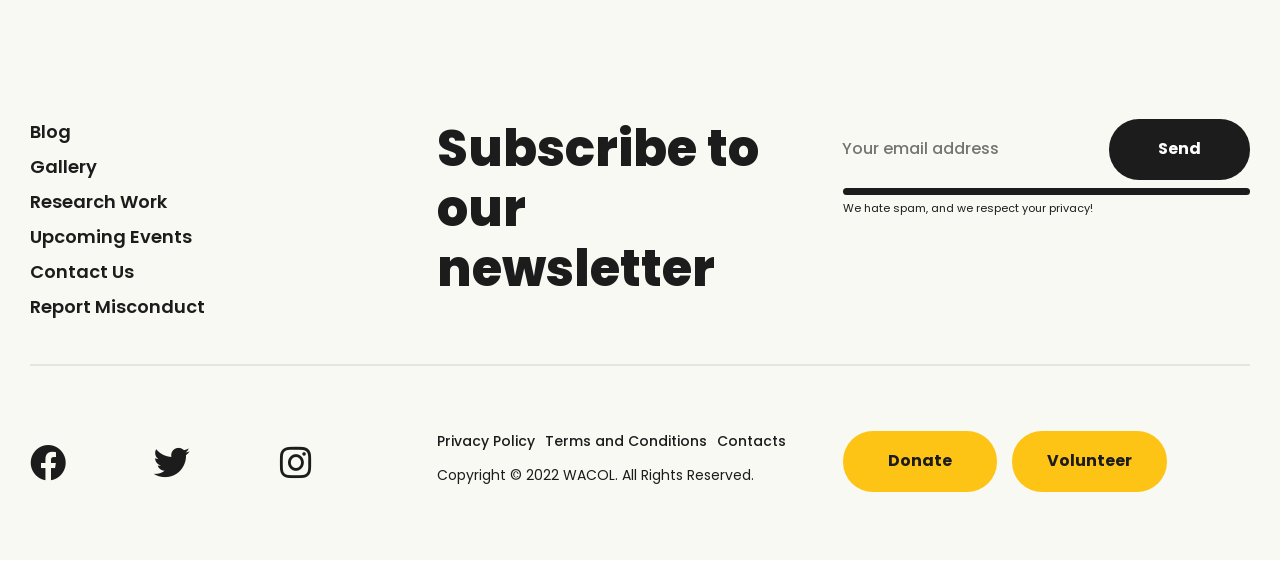Could you indicate the bounding box coordinates of the region to click in order to complete this instruction: "Visit the blog".

[0.023, 0.205, 0.16, 0.25]